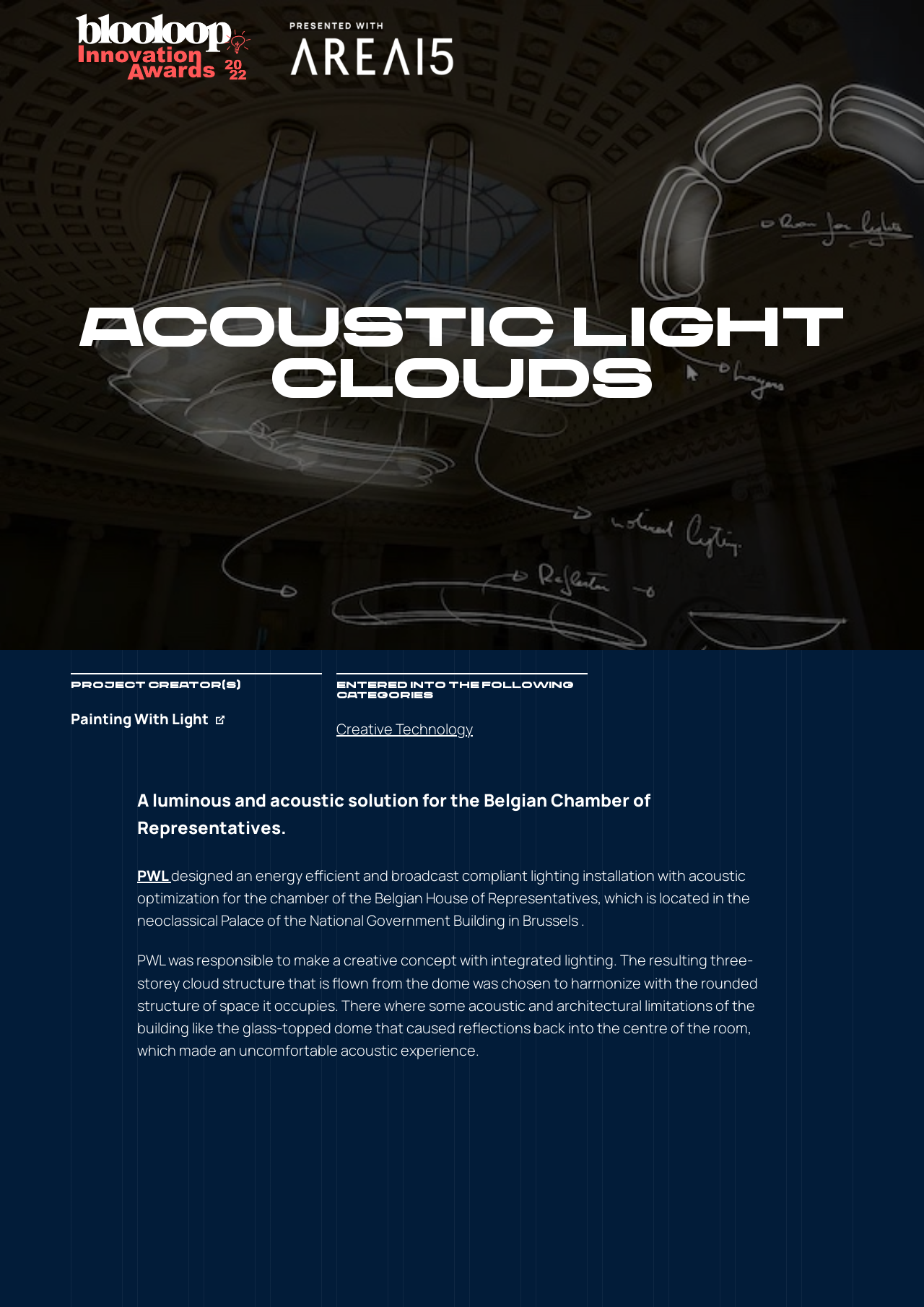Bounding box coordinates must be specified in the format (top-left x, top-left y, bottom-right x, bottom-right y). All values should be floating point numbers between 0 and 1. What are the bounding box coordinates of the UI element described as: PWL

[0.148, 0.662, 0.185, 0.677]